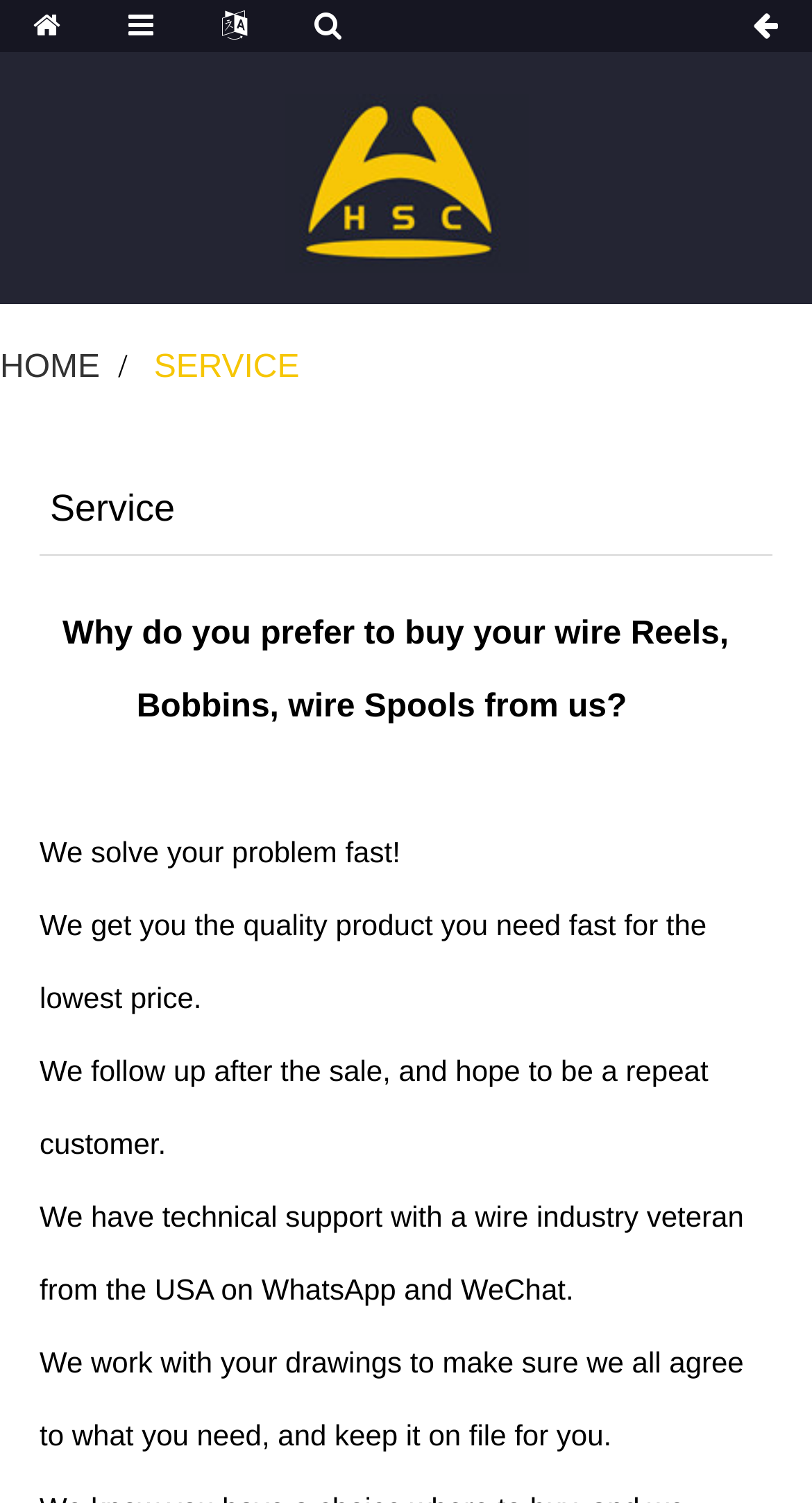What is the last sentence on the page?
Refer to the image and answer the question using a single word or phrase.

We work with your drawings to make sure we all agree to what you need, and keep it on file for you.